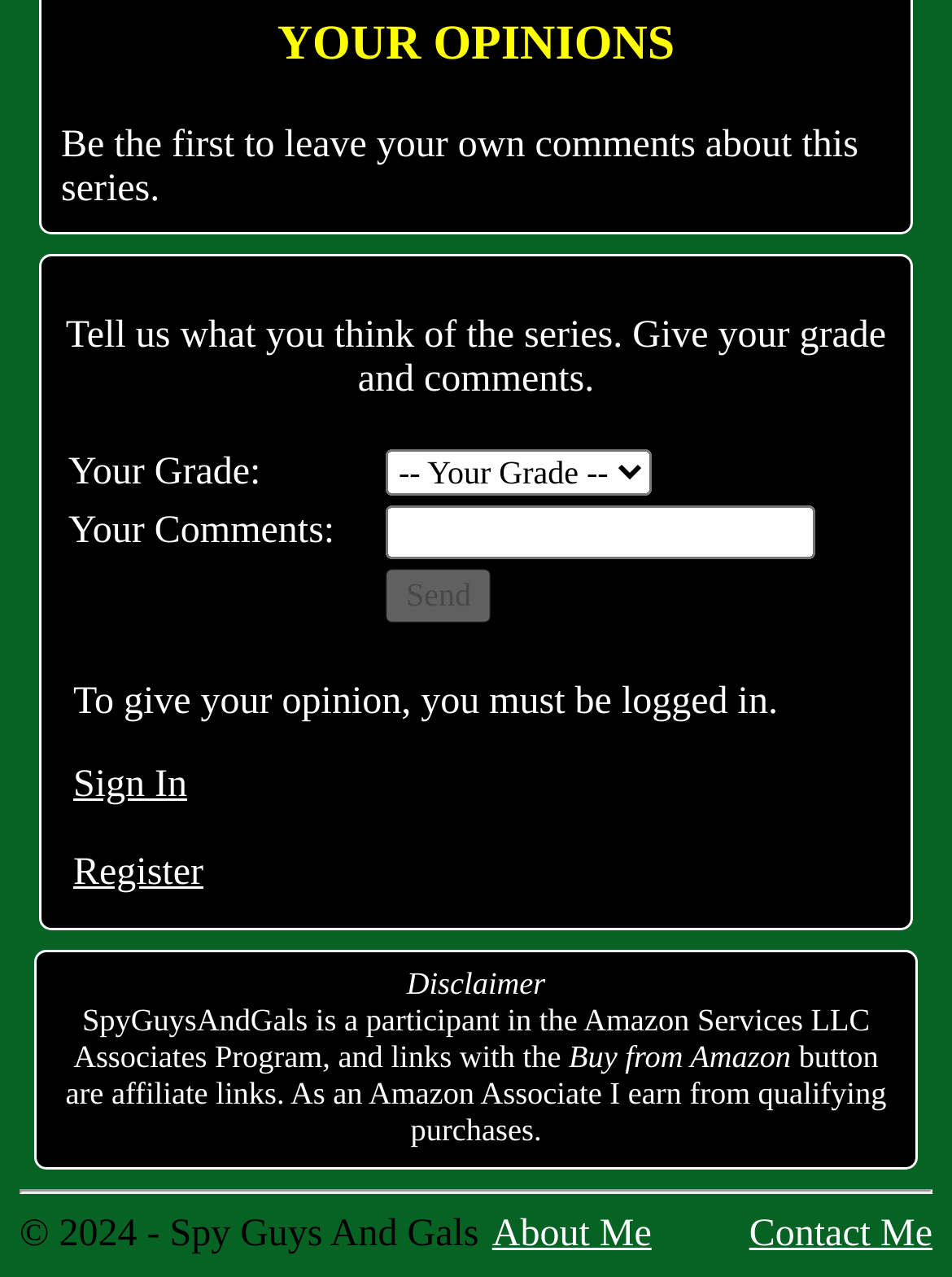What are the two options to access the webpage's author information?
Give a one-word or short-phrase answer derived from the screenshot.

About Me, Contact Me